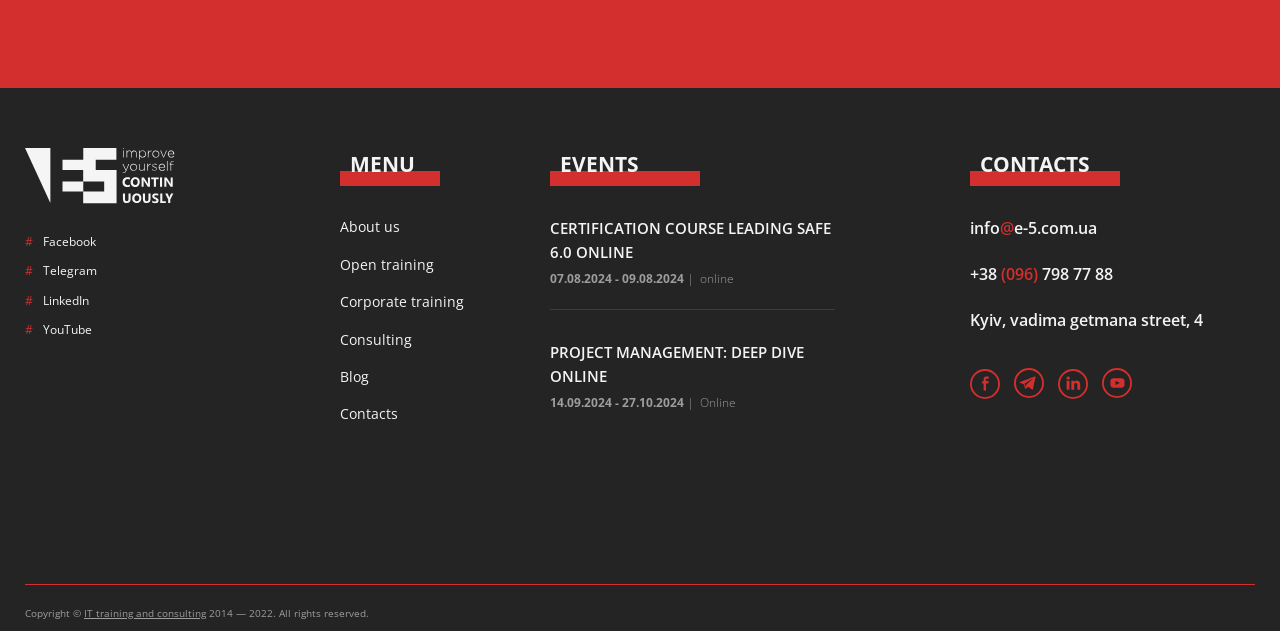Identify the bounding box coordinates of the area that should be clicked in order to complete the given instruction: "Visit YouTube channel". The bounding box coordinates should be four float numbers between 0 and 1, i.e., [left, top, right, bottom].

[0.861, 0.582, 0.892, 0.633]